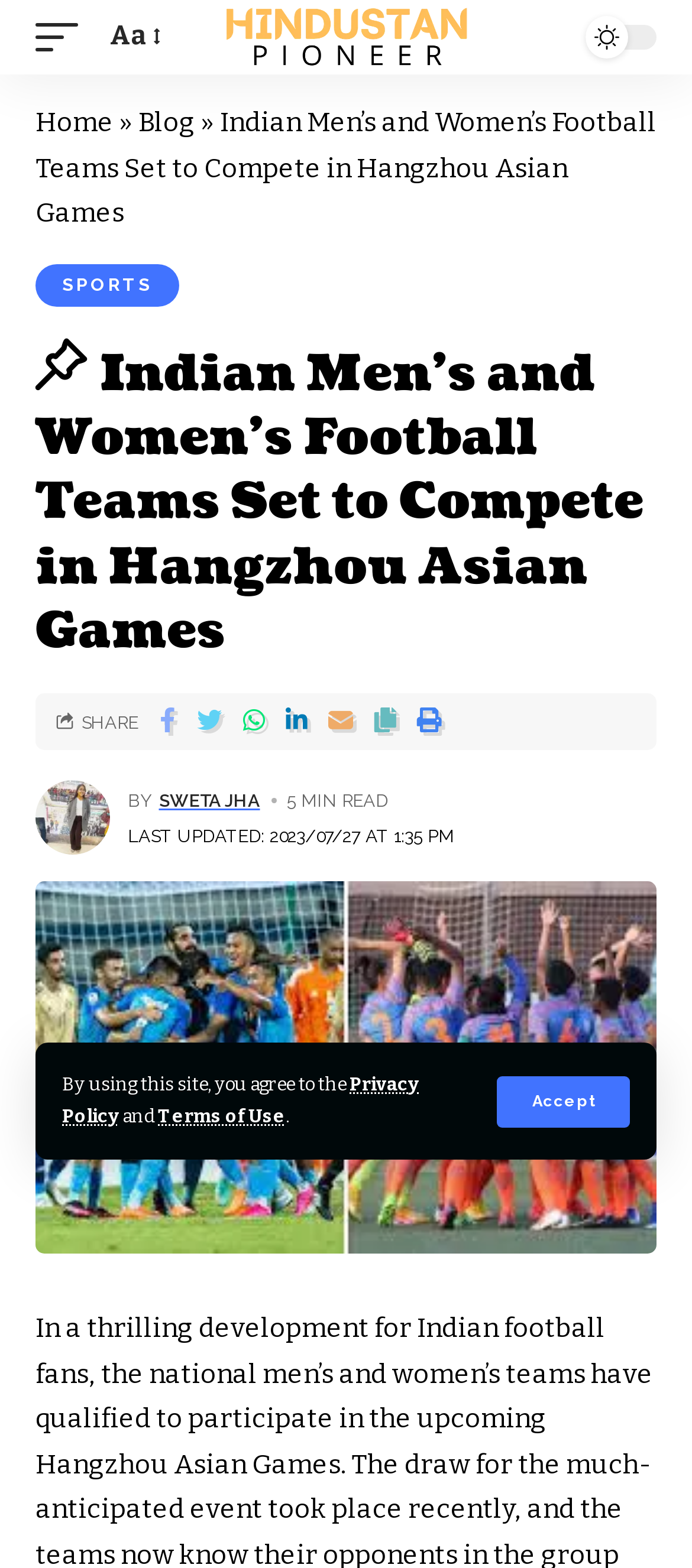Answer the question below with a single word or a brief phrase: 
When was the article last updated?

2023/07/27 at 1:35 PM